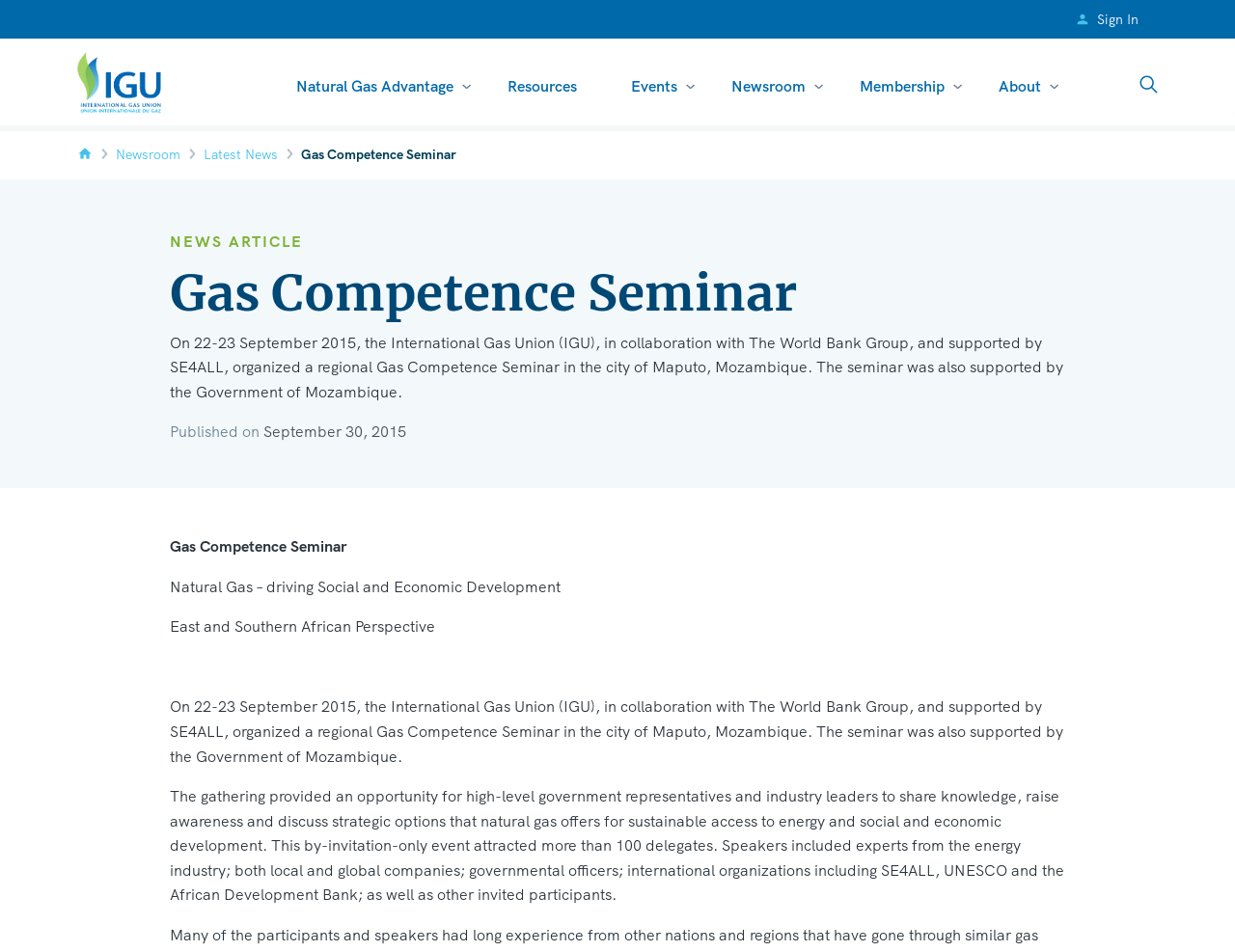Locate the bounding box coordinates of the element you need to click to accomplish the task described by this instruction: "Sign in to the website".

[0.886, 0.011, 0.938, 0.031]